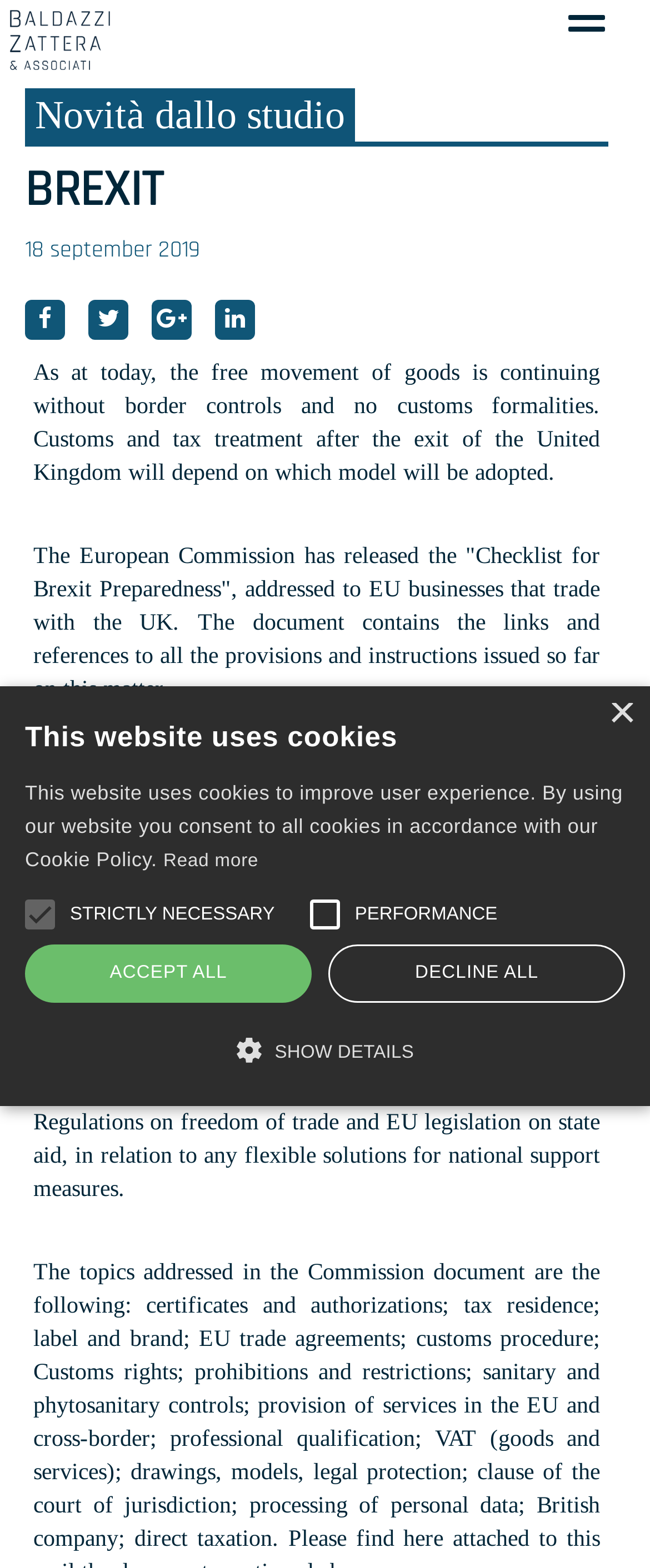Specify the bounding box coordinates for the region that must be clicked to perform the given instruction: "Check the Brexit preparedness checklist".

[0.051, 0.347, 0.923, 0.448]